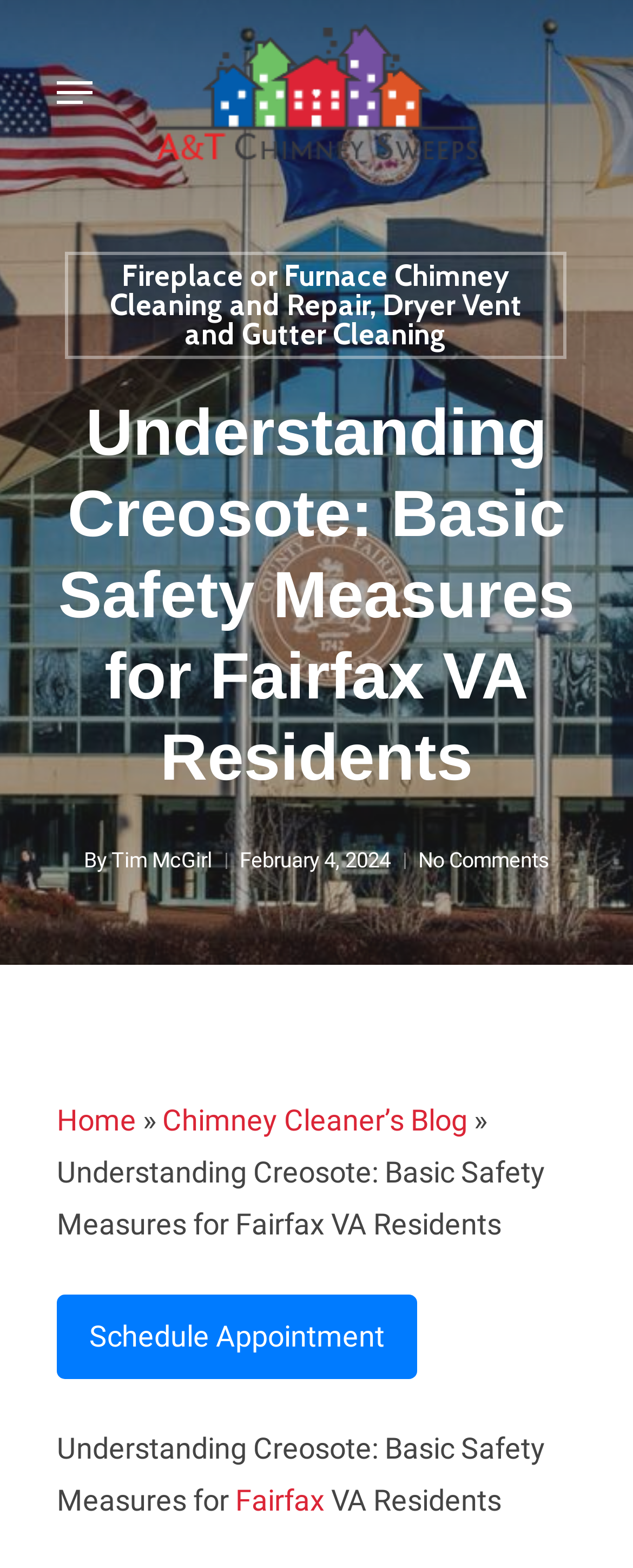Please find and provide the title of the webpage.

Understanding Creosote: Basic Safety Measures for Fairfax VA Residents